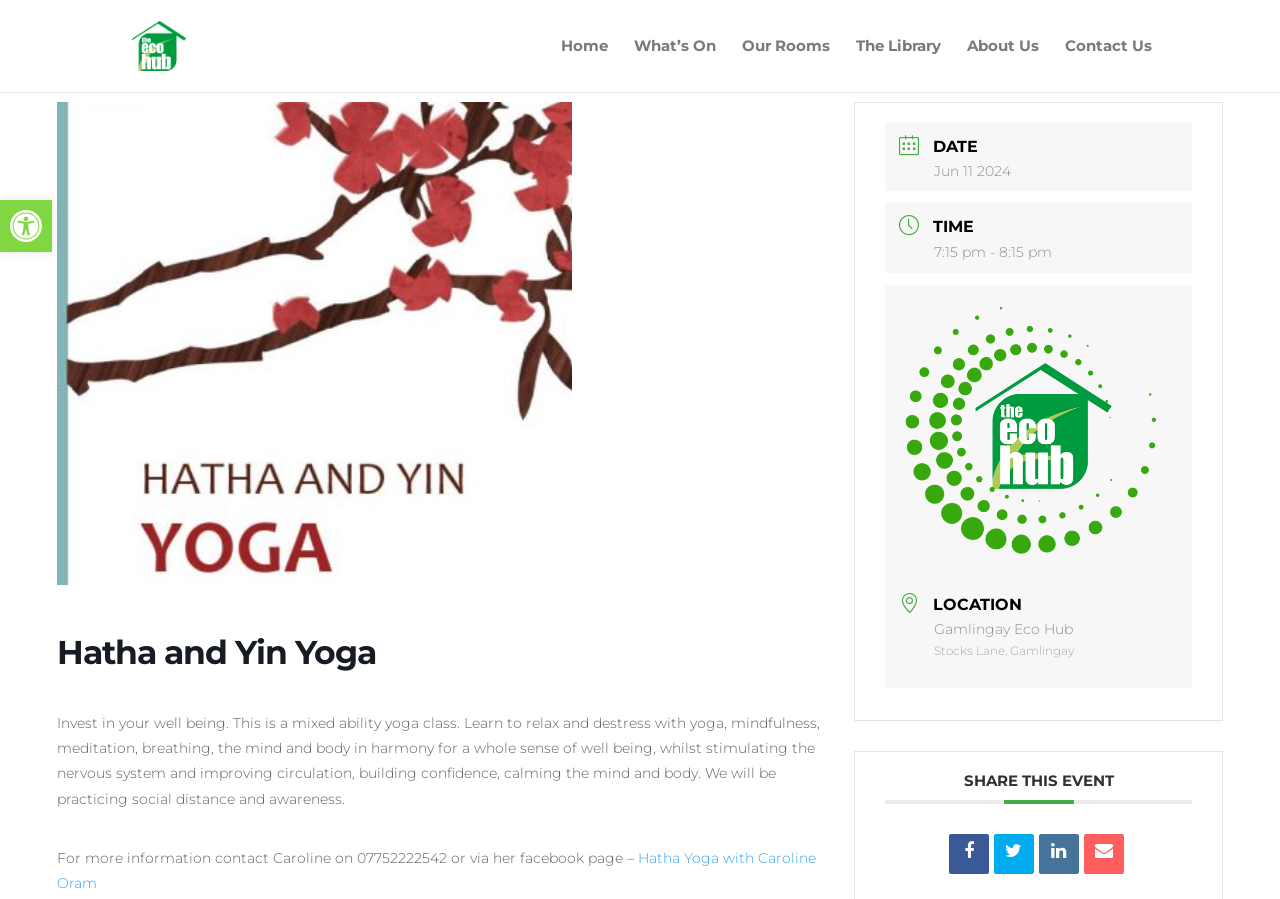Pinpoint the bounding box coordinates of the clickable area necessary to execute the following instruction: "Go to Gamlingay Eco Hub homepage". The coordinates should be given as four float numbers between 0 and 1, namely [left, top, right, bottom].

[0.103, 0.04, 0.145, 0.06]